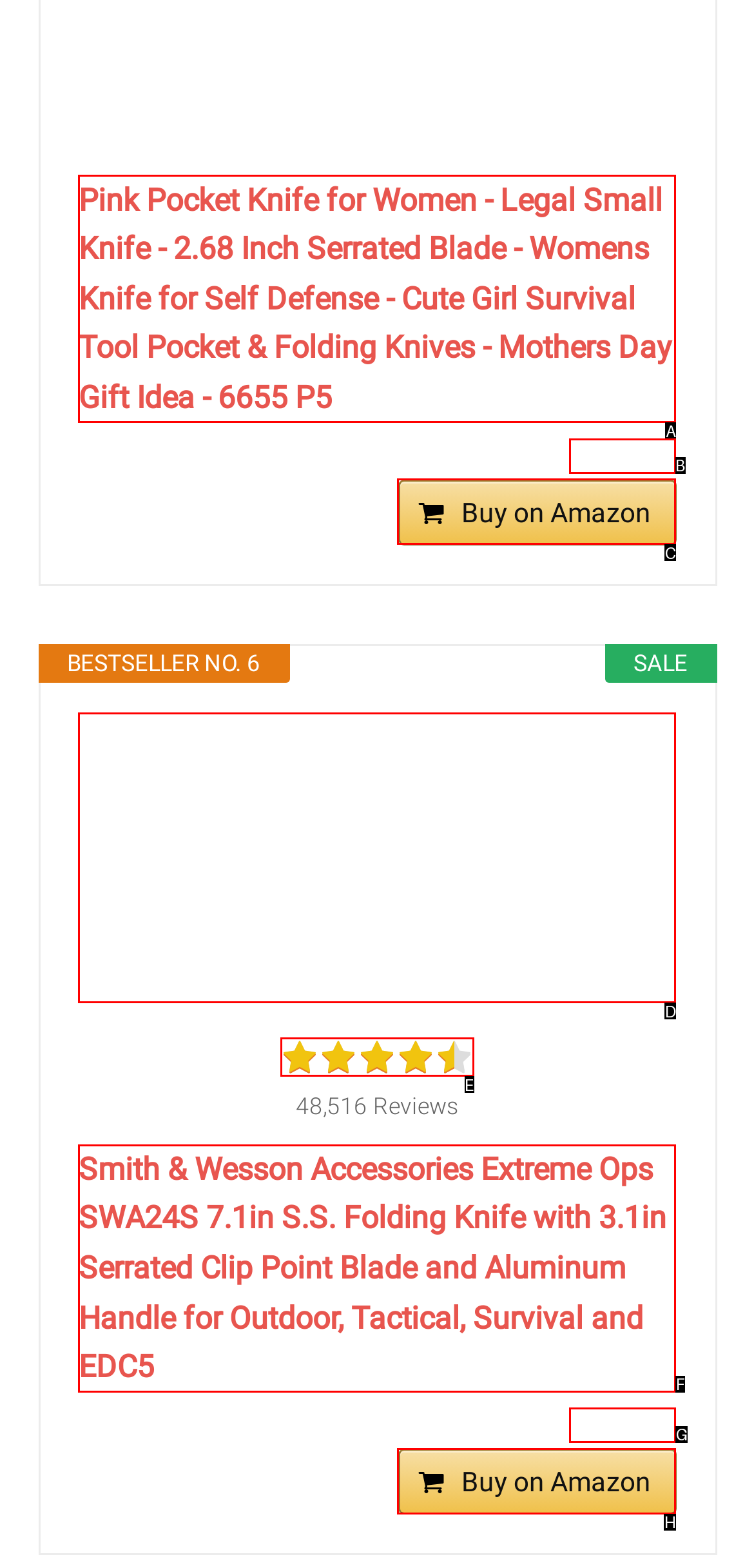Identify which lettered option completes the task: Explore the Amazon Prime benefits. Provide the letter of the correct choice.

B